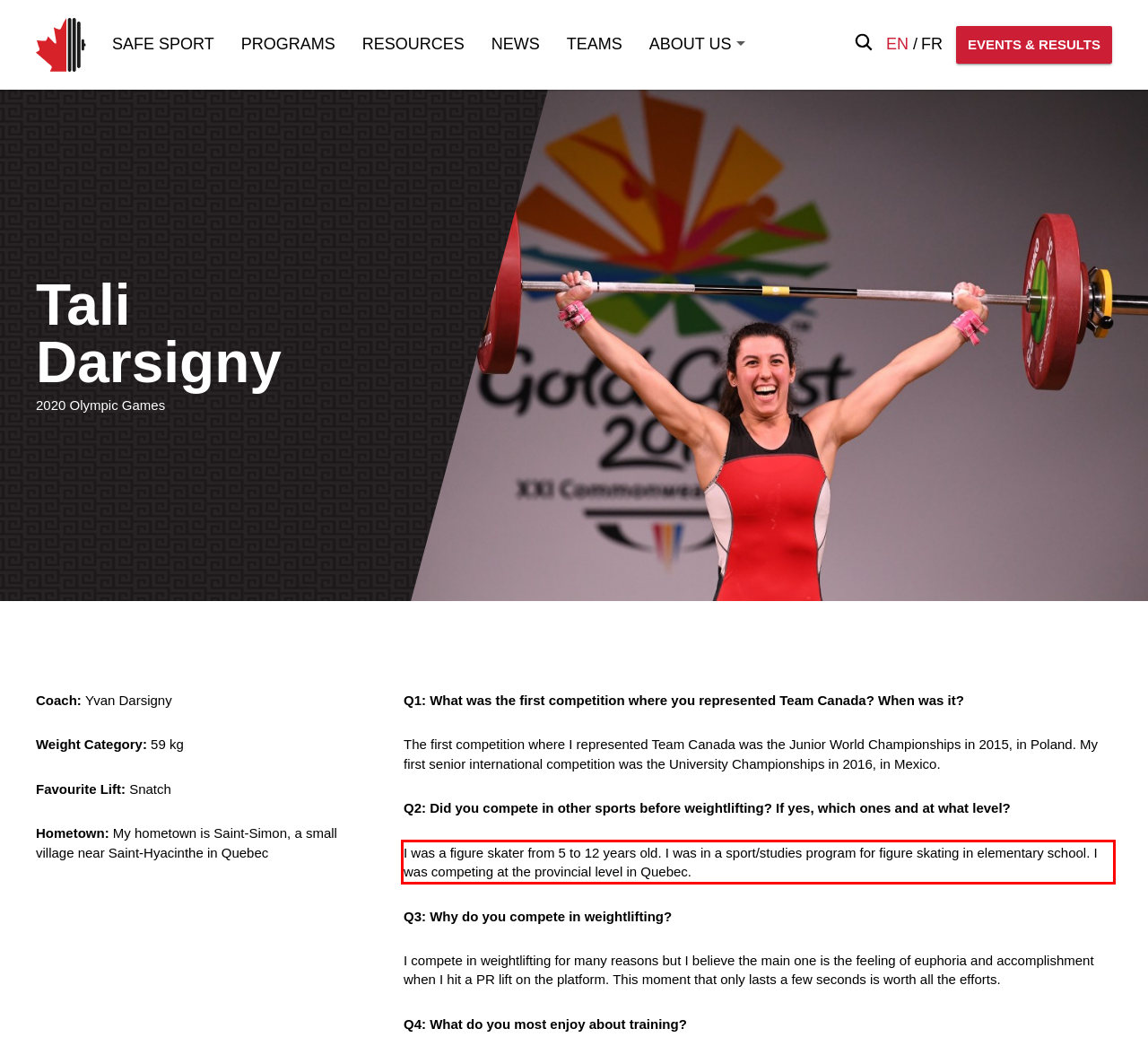Using the provided screenshot, read and generate the text content within the red-bordered area.

I was a figure skater from 5 to 12 years old. I was in a sport/studies program for figure skating in elementary school. I was competing at the provincial level in Quebec.